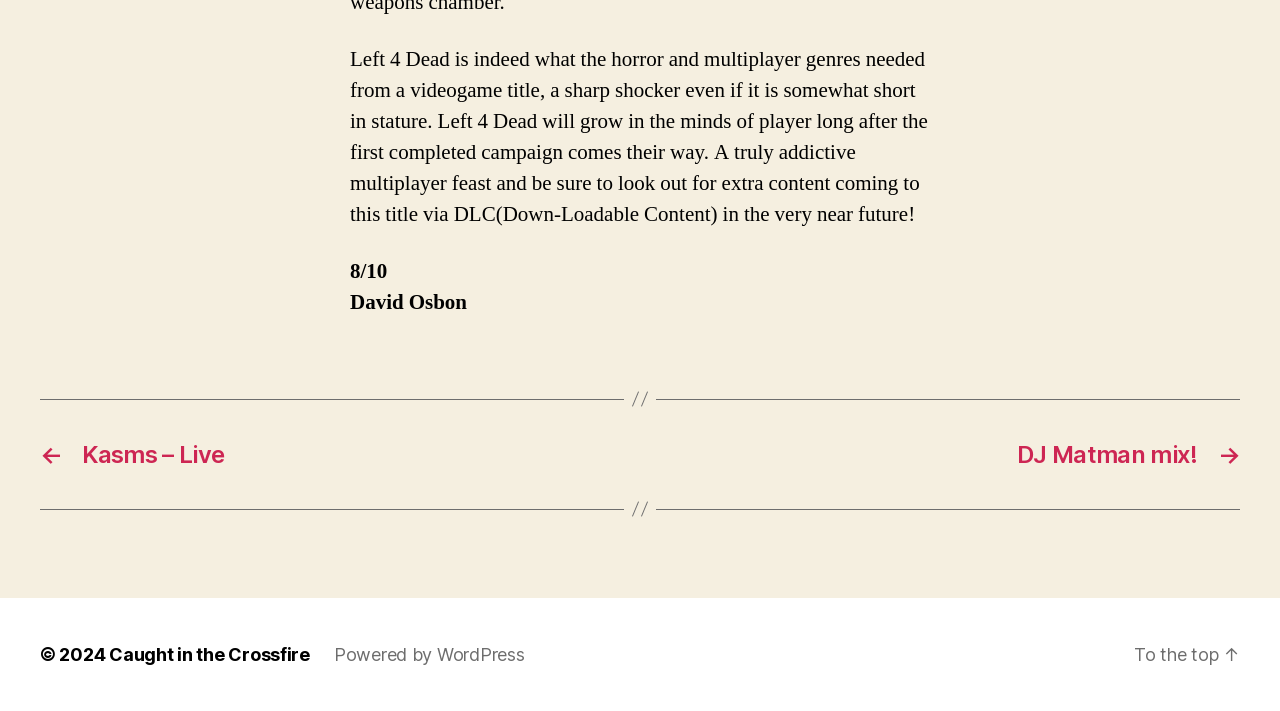Please give a one-word or short phrase response to the following question: 
What is the copyright year of the website?

2024